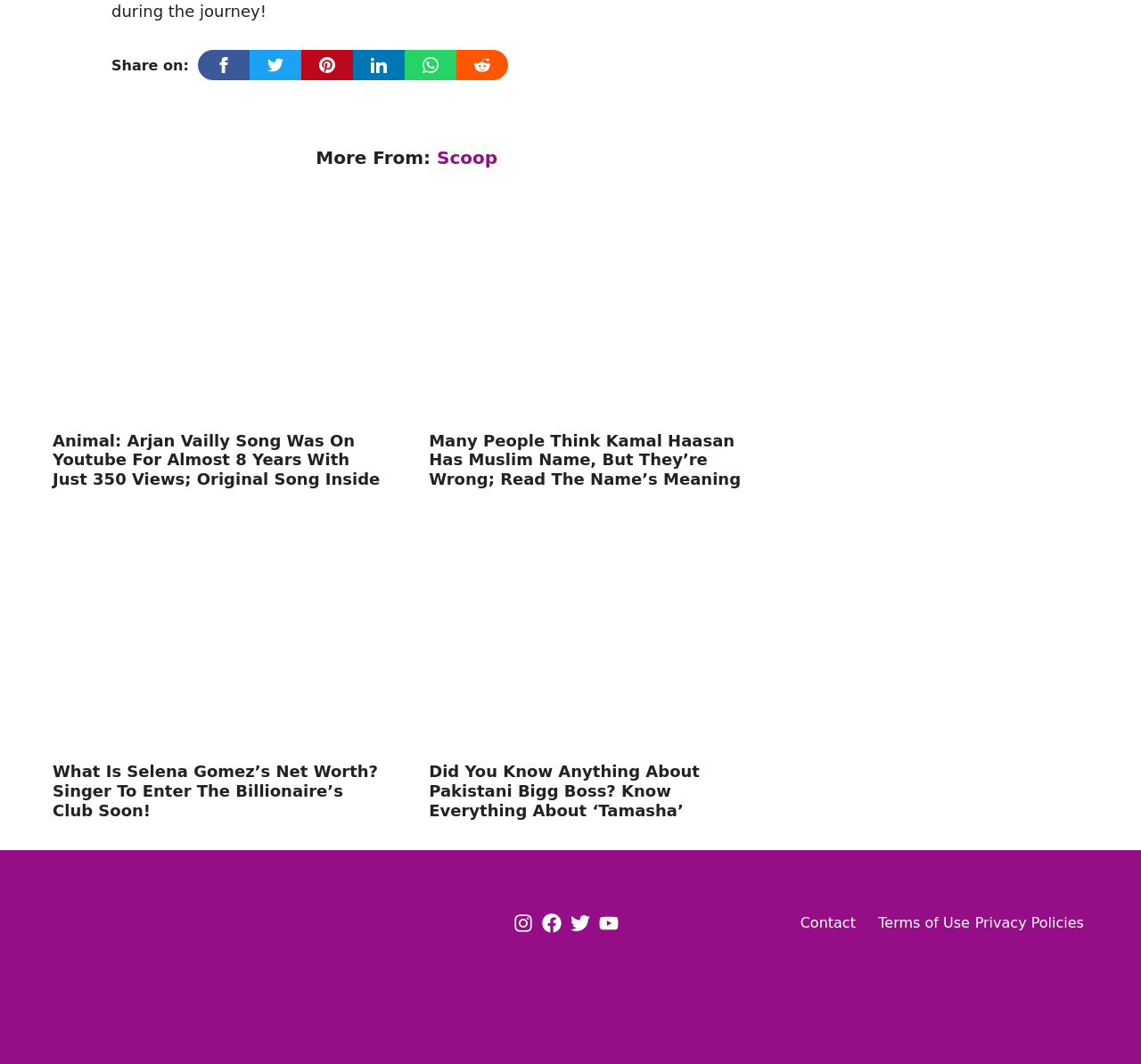Please identify the coordinates of the bounding box that should be clicked to fulfill this instruction: "Visit Kiddaan homepage".

[0.05, 0.858, 0.23, 0.875]